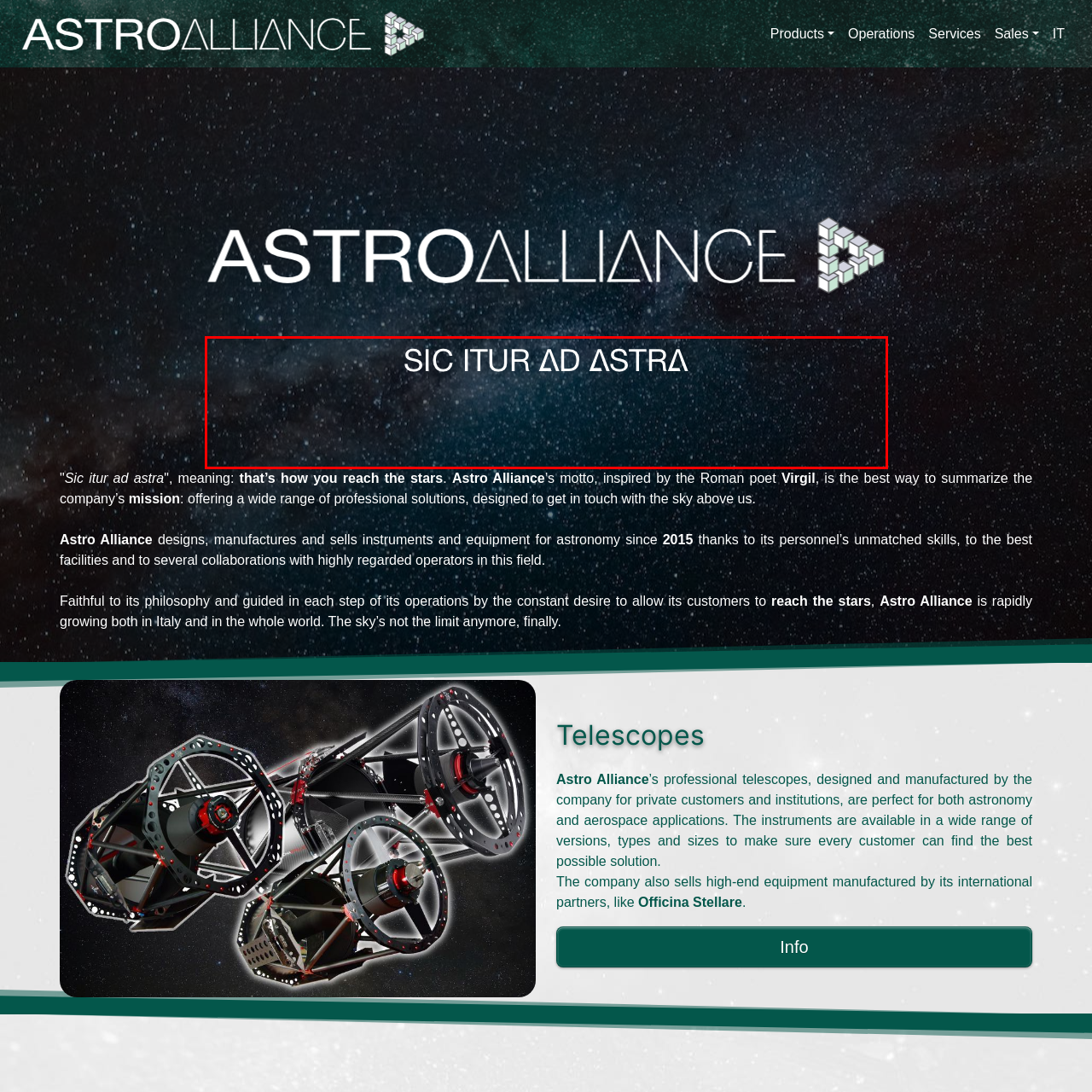Craft an in-depth description of the visual elements captured within the red box.

The image features the phrase "Sic itur ad astra," elegantly displayed against a backdrop of a starry night sky. This Latin motto, which translates to "Thus one goes to the stars," embodies ambition and the pursuit of knowledge beyond earthly limits. The stunning celestial background, filled with twinkling stars, enhances the inspirational message, highlighting the theme of exploration and aspiration that aligns with the mission of Astro Alliance, a company dedicated to providing professional astronomical equipment. It serves as a symbolic reminder of the quest for discovery in the vastness of space.